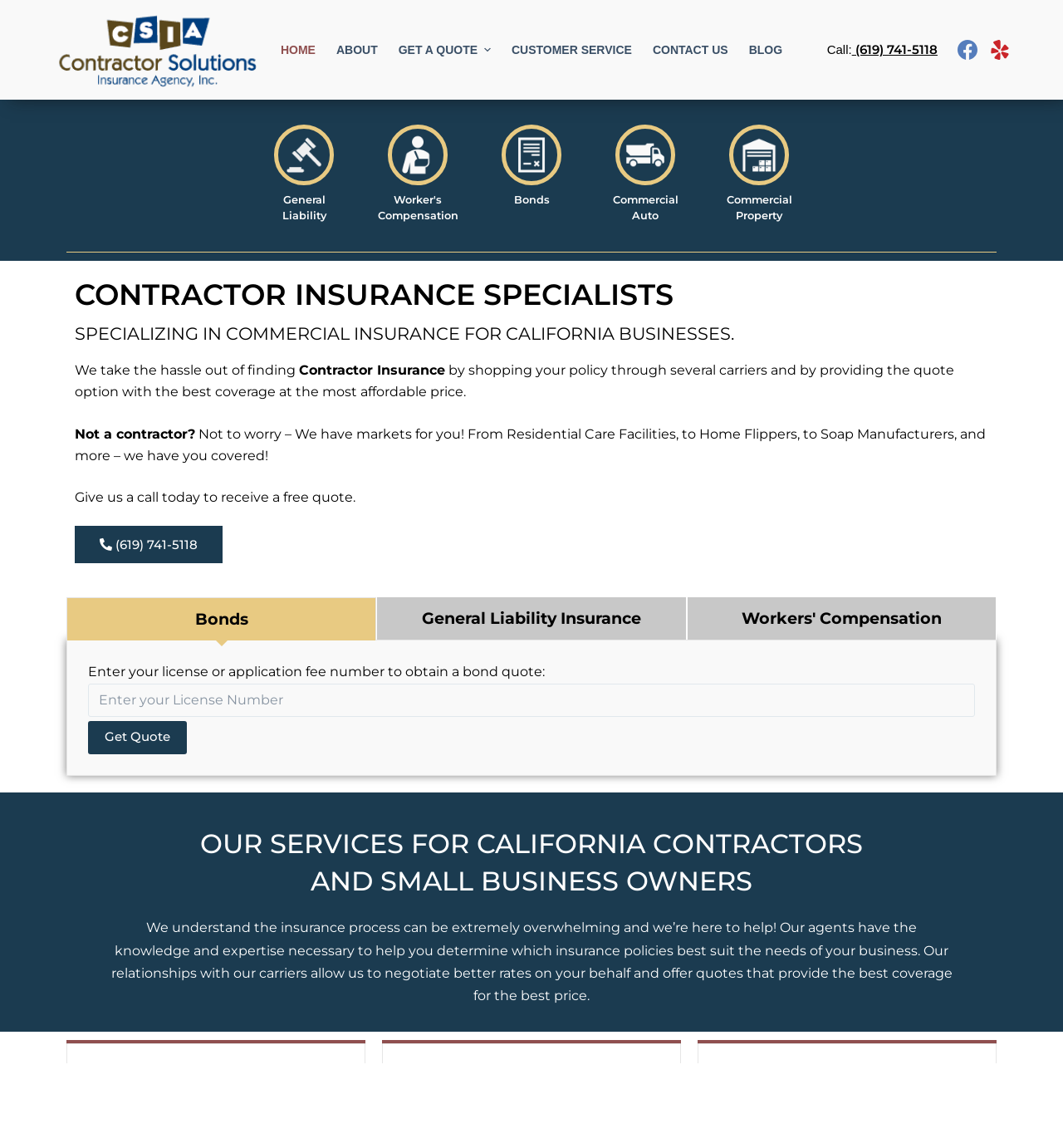Based on the image, provide a detailed and complete answer to the question: 
What is the phone number to call for a quote?

The phone number to call for a quote is (619) 741-5118, which is listed on the website in multiple places, including the top right corner and in the 'Get a Quote' section.